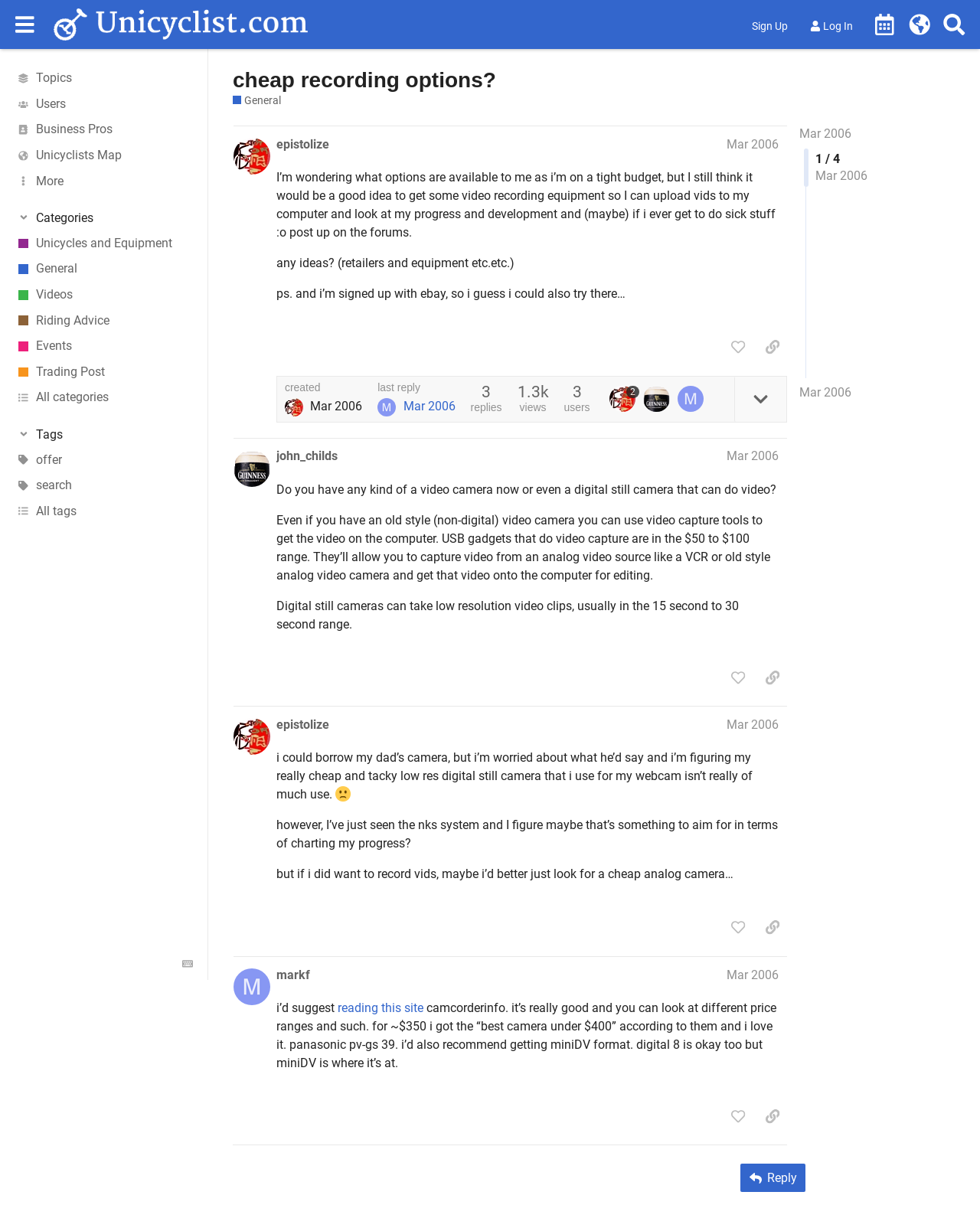What is the username of the person who started the discussion?
Please look at the screenshot and answer using one word or phrase.

epistolize